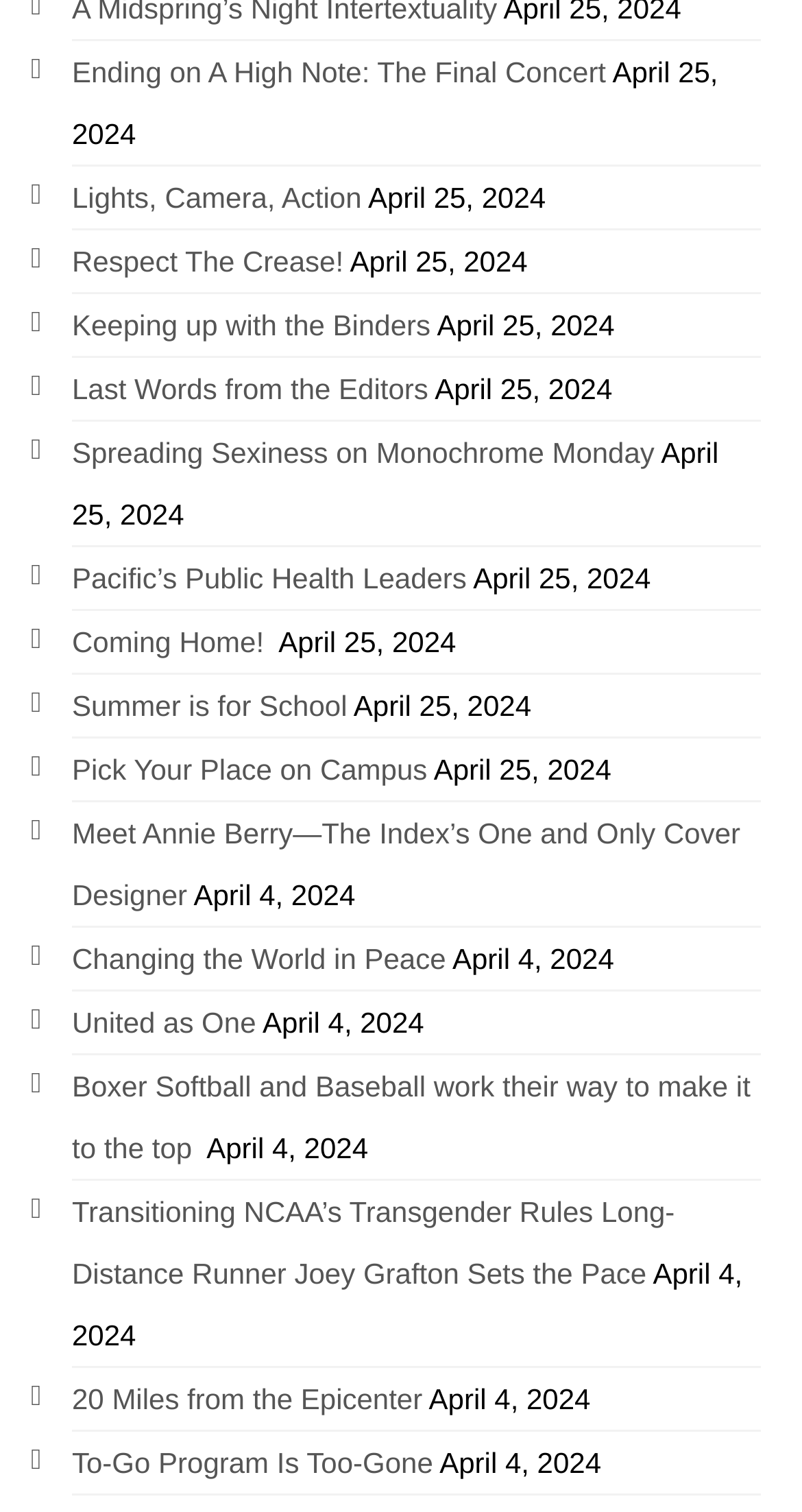Pinpoint the bounding box coordinates of the clickable area needed to execute the instruction: "Learn more about Transitioning NCAA’s Transgender Rules Long-Distance Runner Joey Grafton Sets the Pace". The coordinates should be specified as four float numbers between 0 and 1, i.e., [left, top, right, bottom].

[0.09, 0.79, 0.841, 0.853]